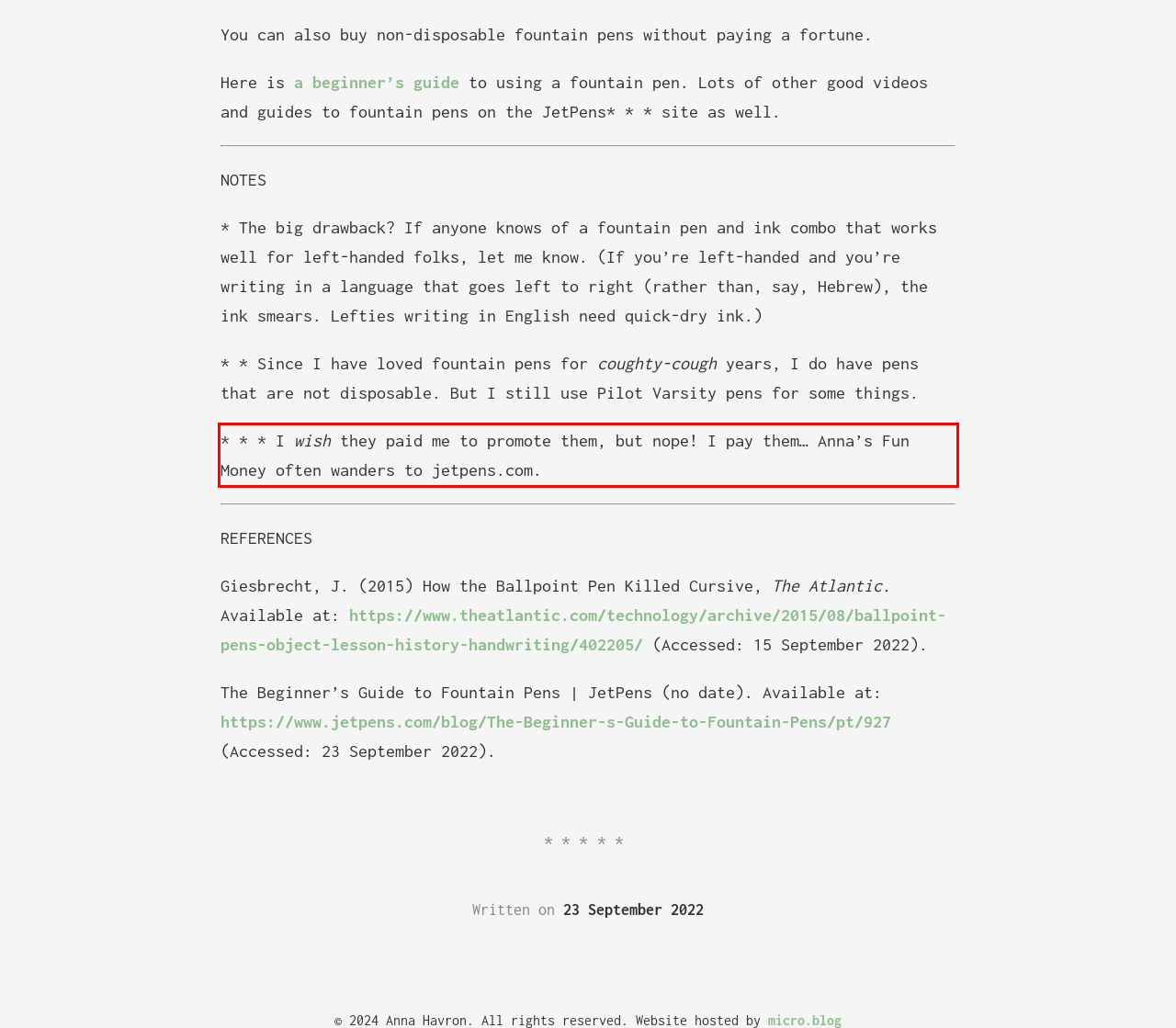You are provided with a screenshot of a webpage featuring a red rectangle bounding box. Extract the text content within this red bounding box using OCR.

* * * I wish they paid me to promote them, but nope! I pay them… Anna’s Fun Money often wanders to jetpens.com.